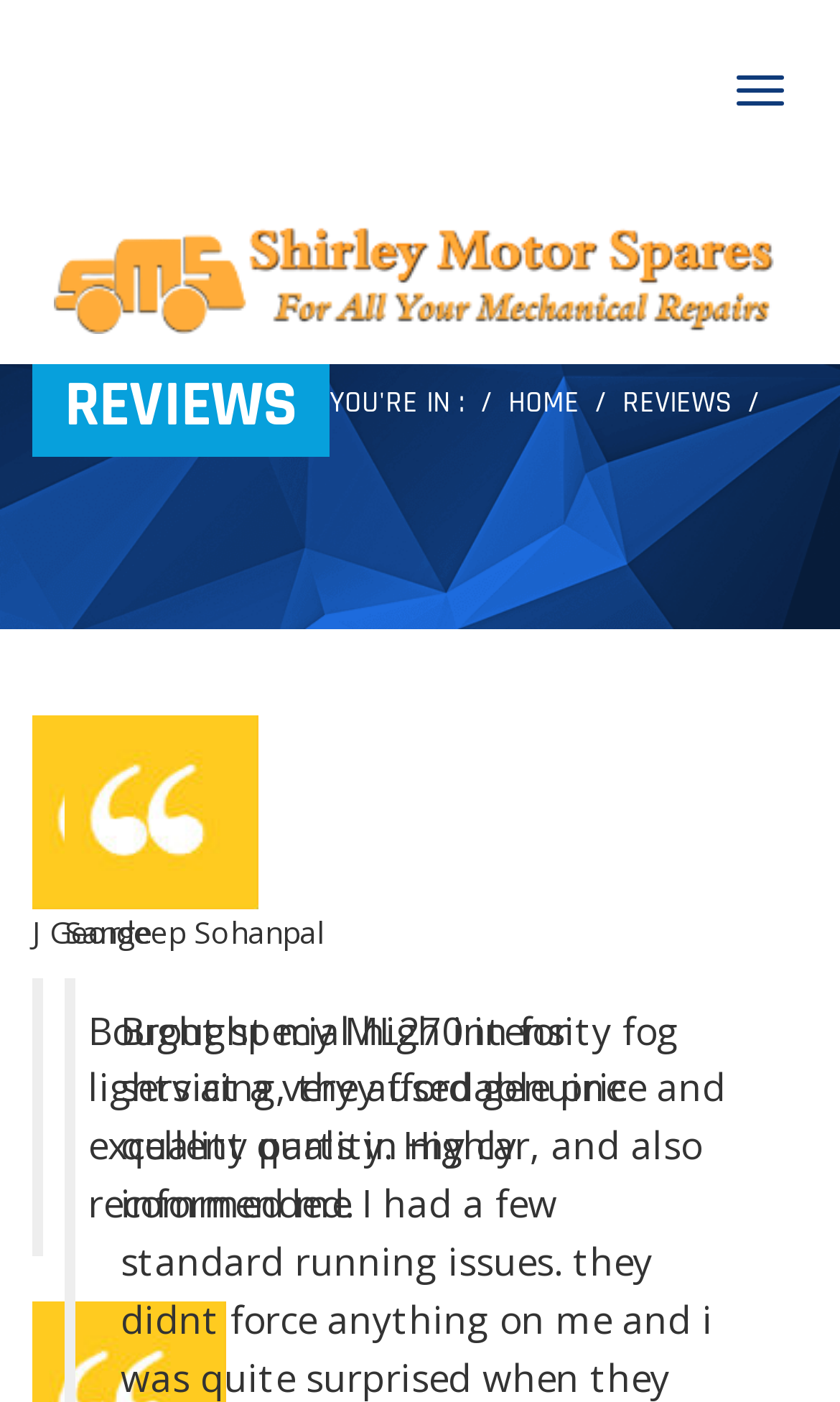Determine the bounding box of the UI element mentioned here: "Toggle navigation". The coordinates must be in the format [left, top, right, bottom] with values ranging from 0 to 1.

[0.849, 0.034, 0.962, 0.095]